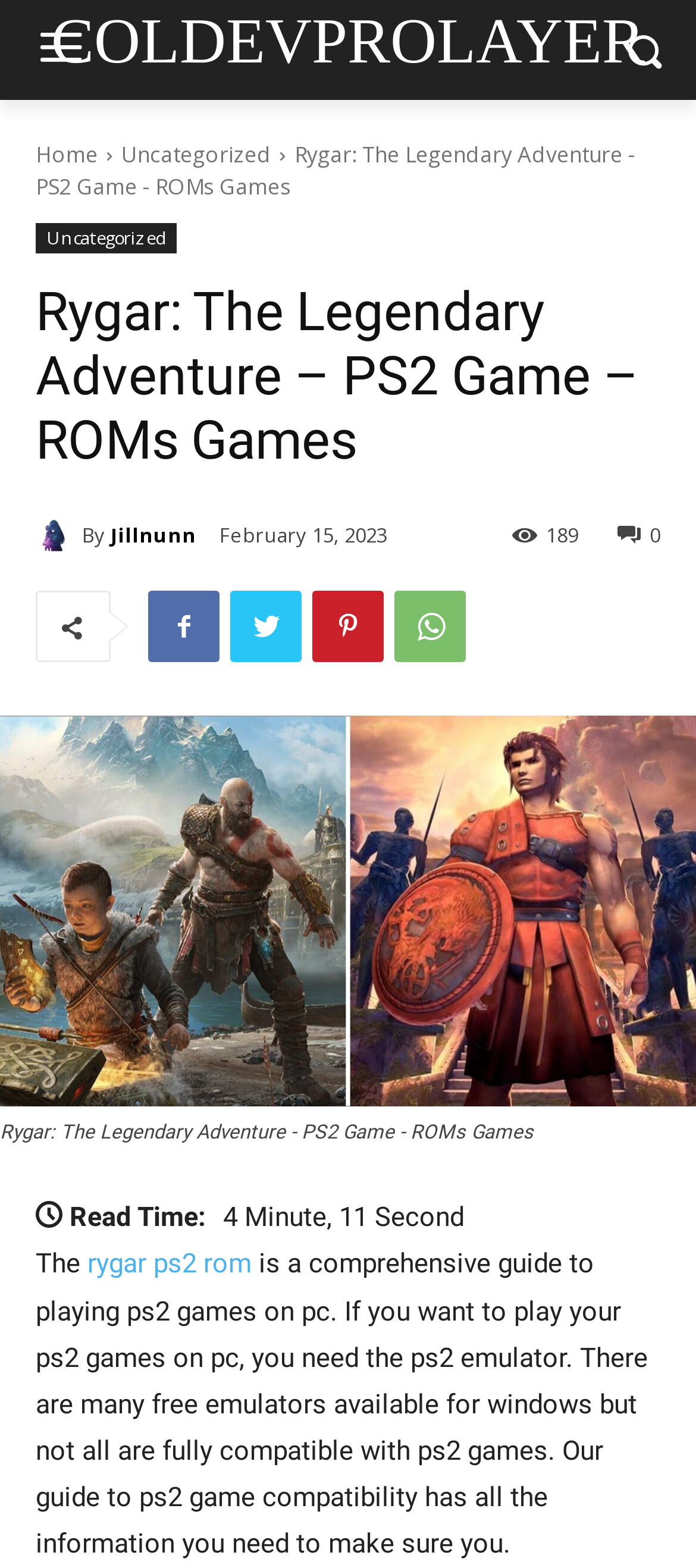Can you pinpoint the bounding box coordinates for the clickable element required for this instruction: "Click the Home link"? The coordinates should be four float numbers between 0 and 1, i.e., [left, top, right, bottom].

[0.051, 0.089, 0.141, 0.108]